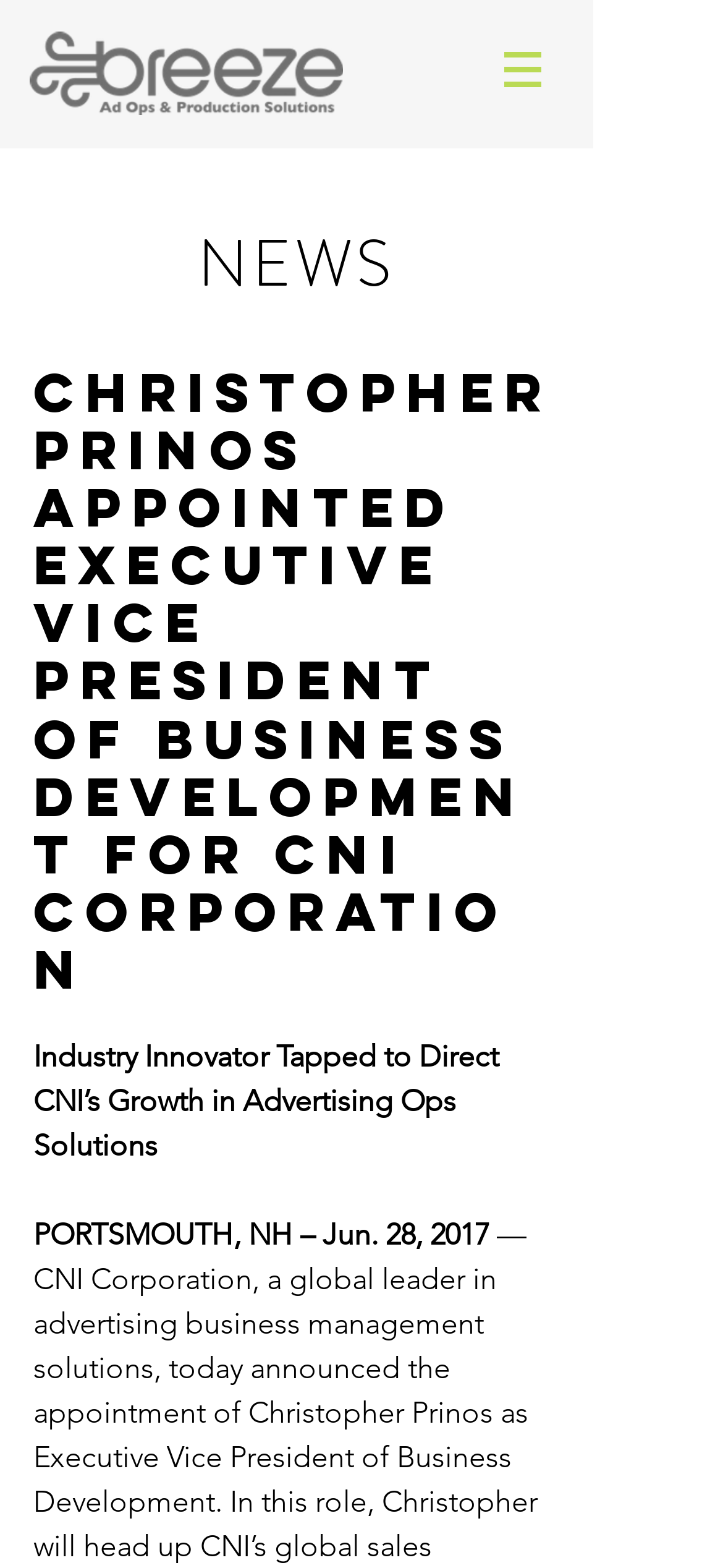What is Christopher Prinos' new role?
Based on the visual details in the image, please answer the question thoroughly.

From the heading 'CHRISTOPHER PRINOS APPOINTED EXECUTIVE VICE PRESIDENT OF BUSINESS DEVELOPMENT FOR CNI CORPORATION', I can infer that Christopher Prinos has been appointed to the role of Executive Vice President of Business Development.